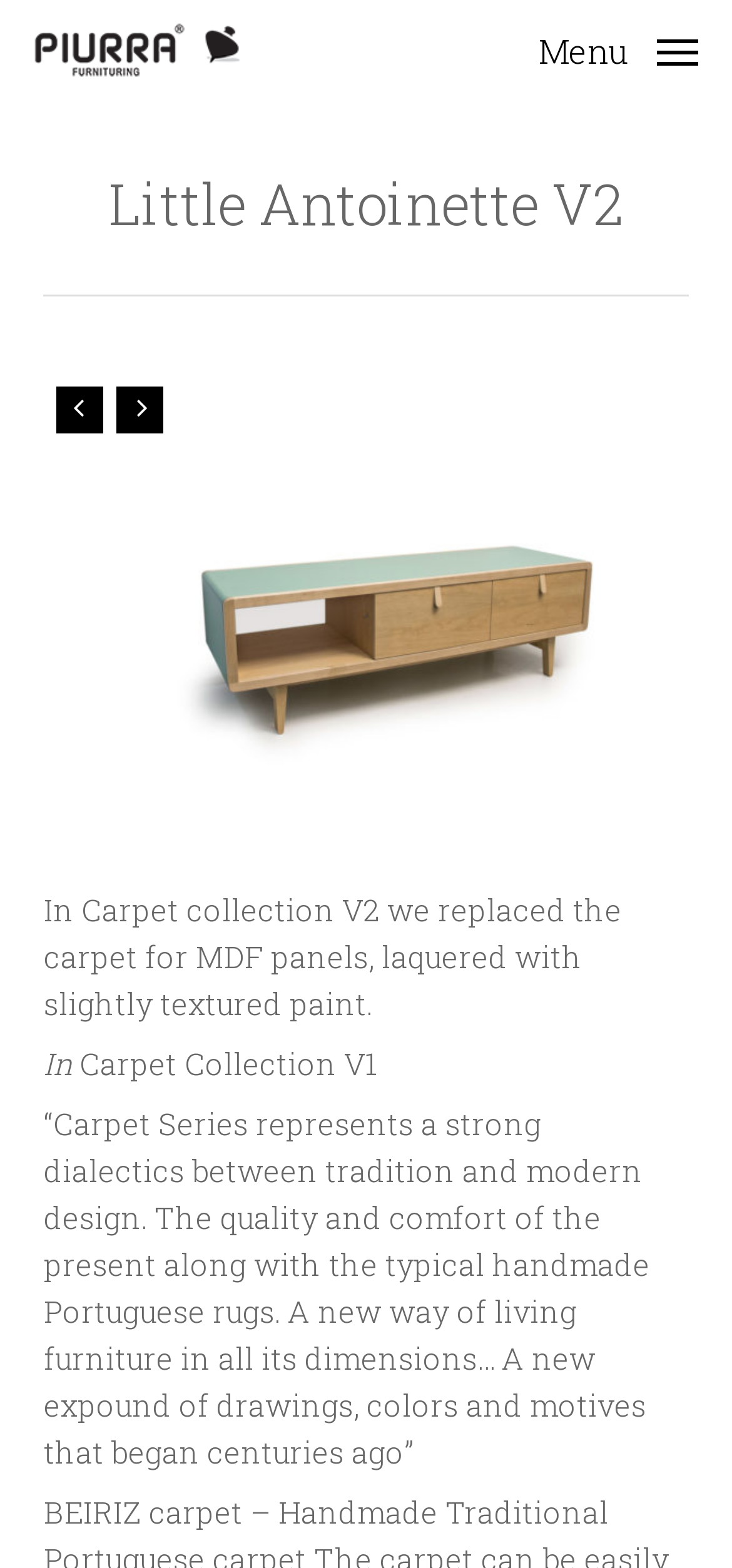Please specify the bounding box coordinates in the format (top-left x, top-left y, bottom-right x, bottom-right y), with all values as floating point numbers between 0 and 1. Identify the bounding box of the UI element described by: alt="Piurra Furnituring"

[0.046, 0.014, 0.33, 0.05]